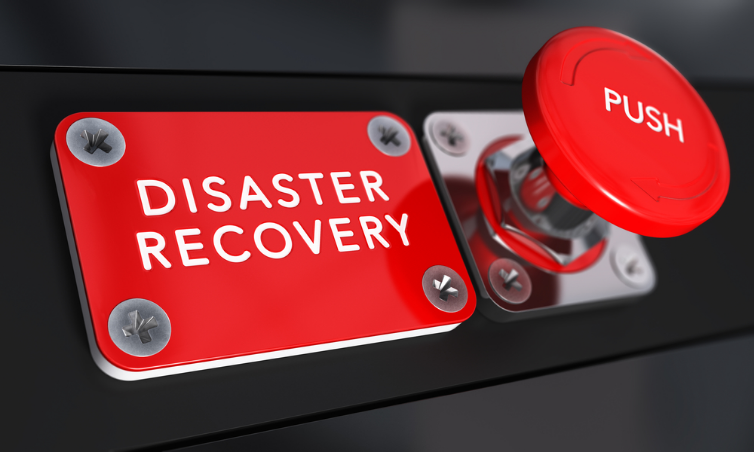What is written on the larger red plate?
Please describe in detail the information shown in the image to answer the question.

The larger red plate in the image has the words 'DISASTER RECOVERY' inscribed on it, which emphasizes the critical importance of disaster recovery in IT systems and the need for quick action to initiate recovery processes in case of an IT disaster.